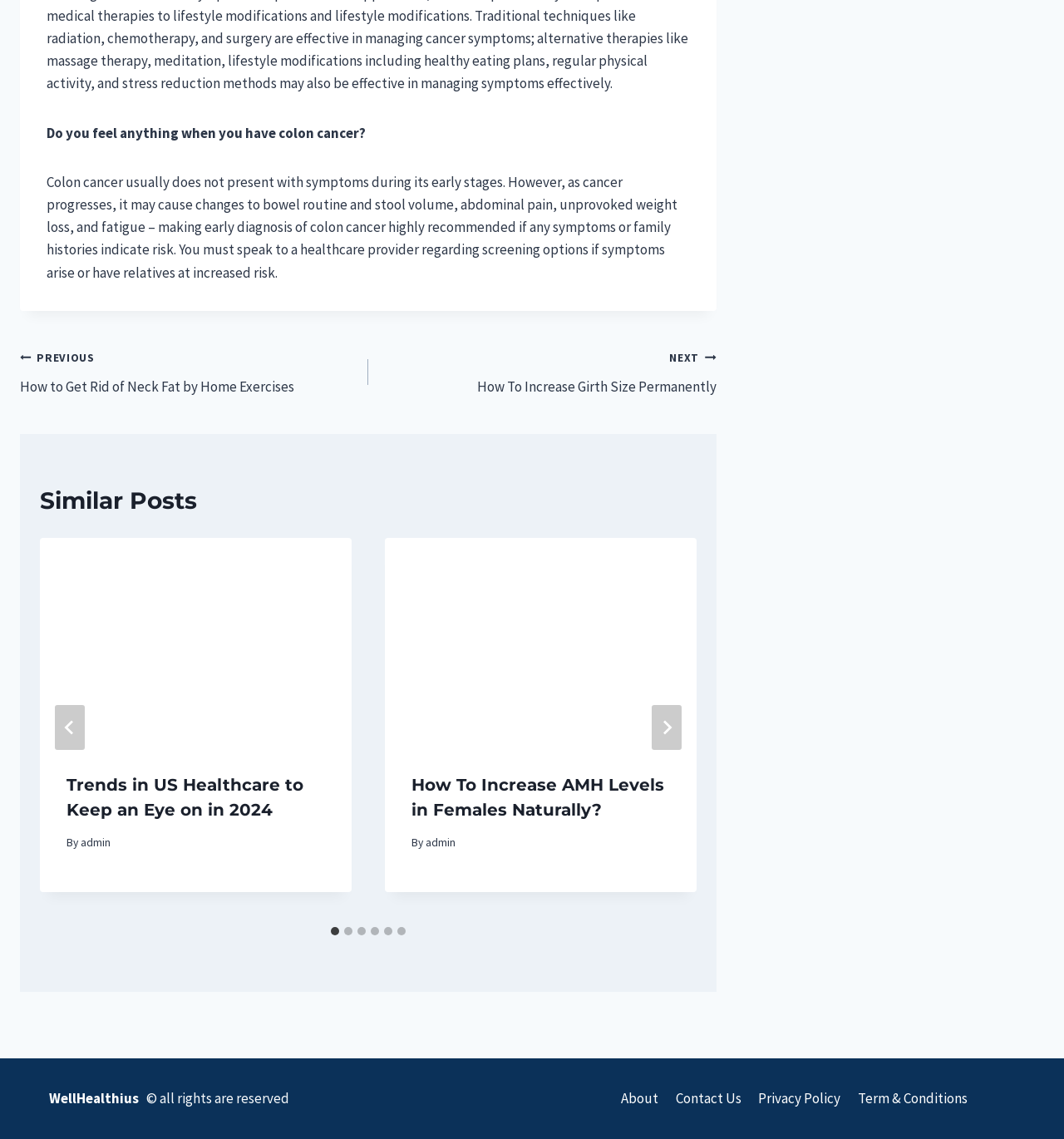Locate the bounding box coordinates of the clickable element to fulfill the following instruction: "Click on the 'WellHealthius' link". Provide the coordinates as four float numbers between 0 and 1 in the format [left, top, right, bottom].

[0.046, 0.956, 0.13, 0.972]